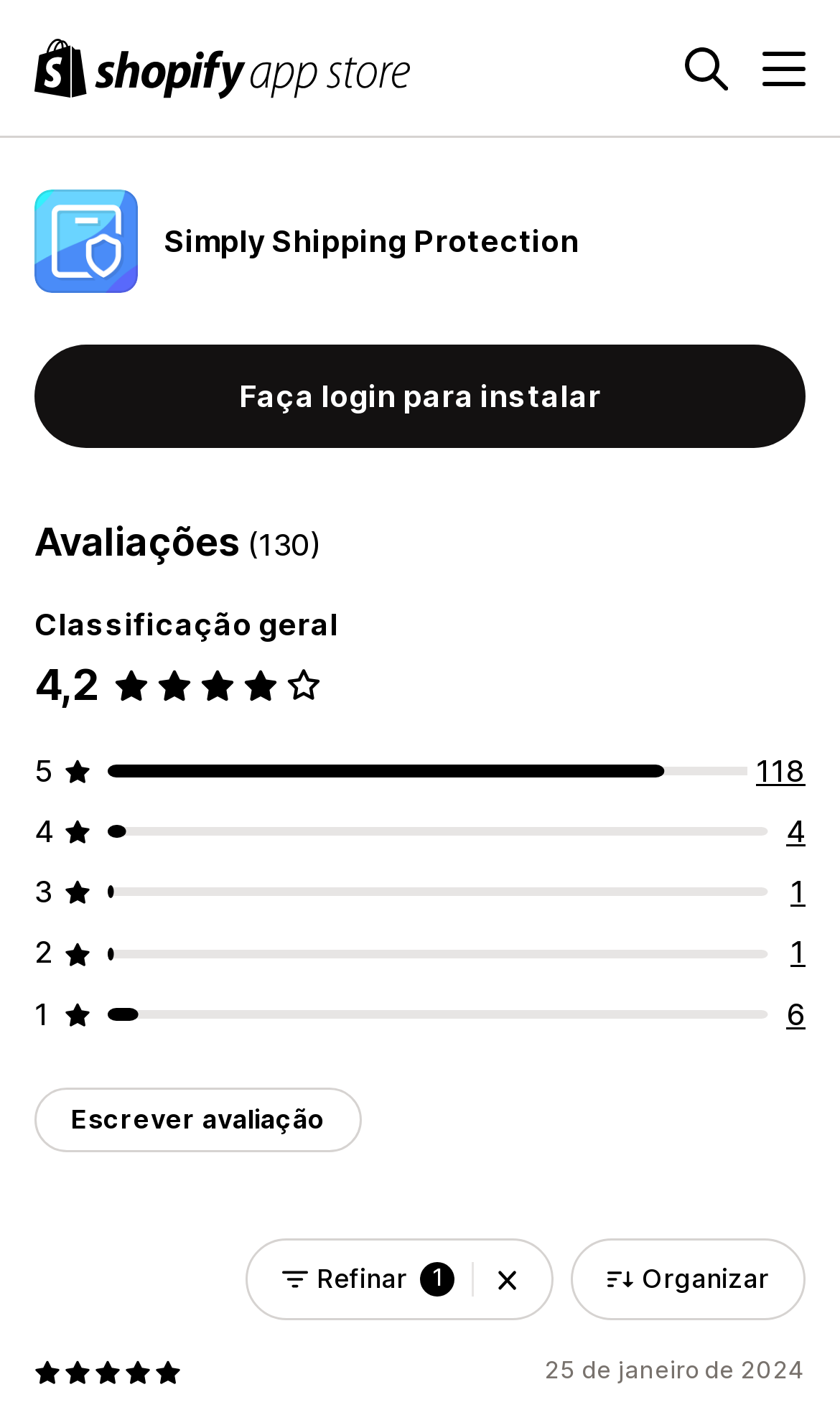What is the main heading of this webpage? Please extract and provide it.

Simply Shipping Protection